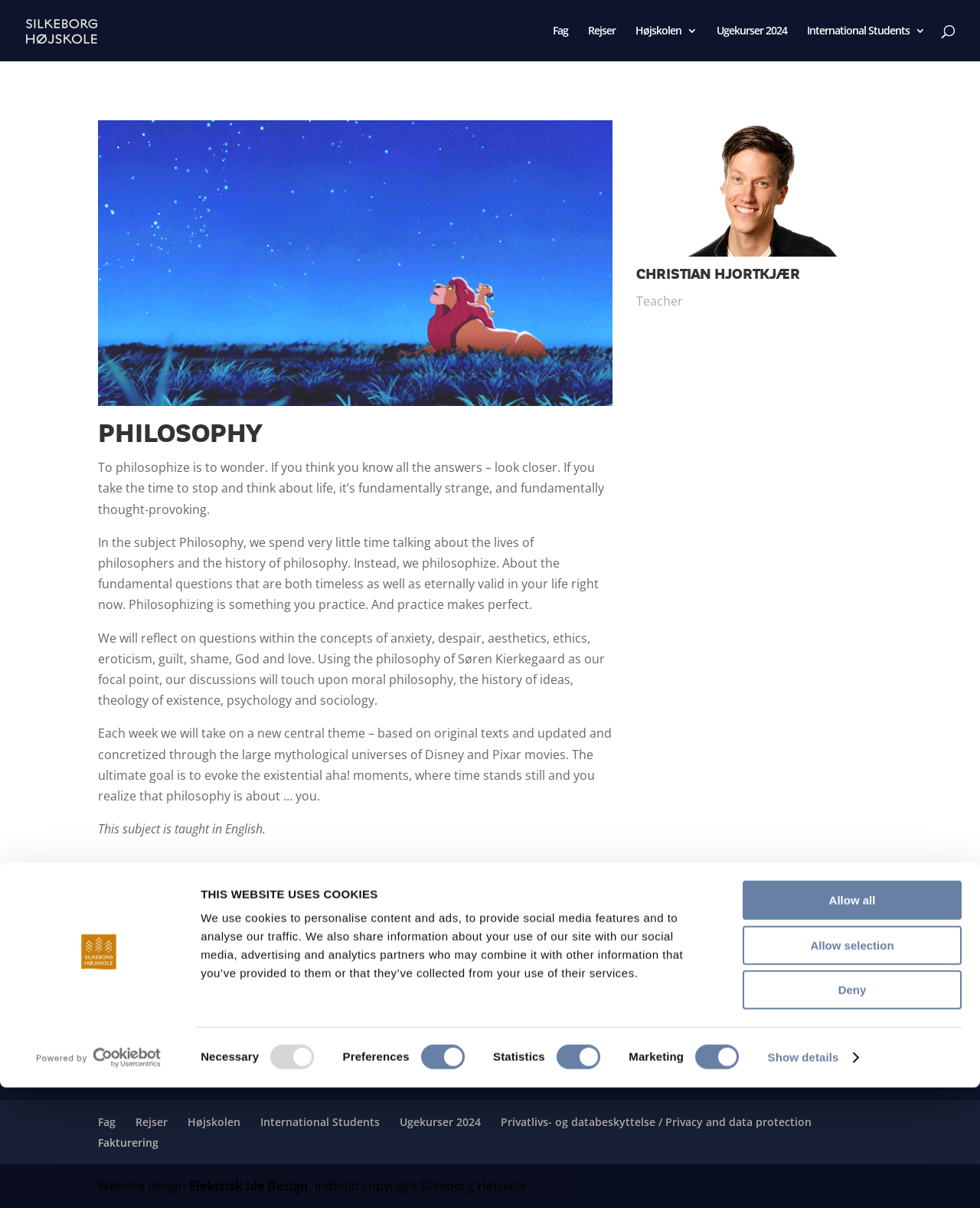Bounding box coordinates are given in the format (top-left x, top-left y, bottom-right x, bottom-right y). All values should be floating point numbers between 0 and 1. Provide the bounding box coordinate for the UI element described as: Show details

[0.783, 0.777, 0.876, 0.796]